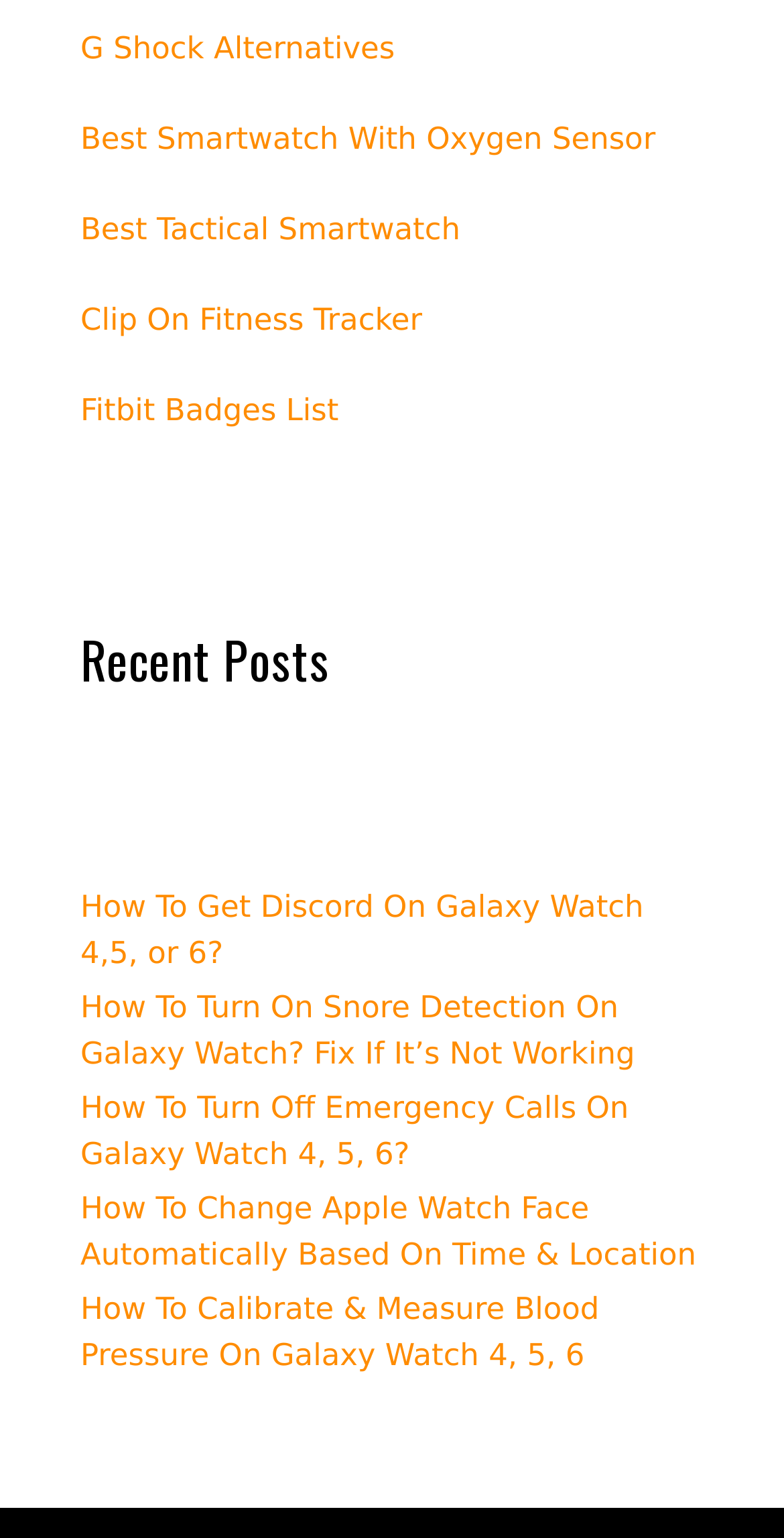What type of content is on this webpage?
Please ensure your answer is as detailed and informative as possible.

Based on the links and headings on the webpage, it appears to be a collection of guides and tutorials related to smartwatches, including setting up features, troubleshooting, and comparing different models.